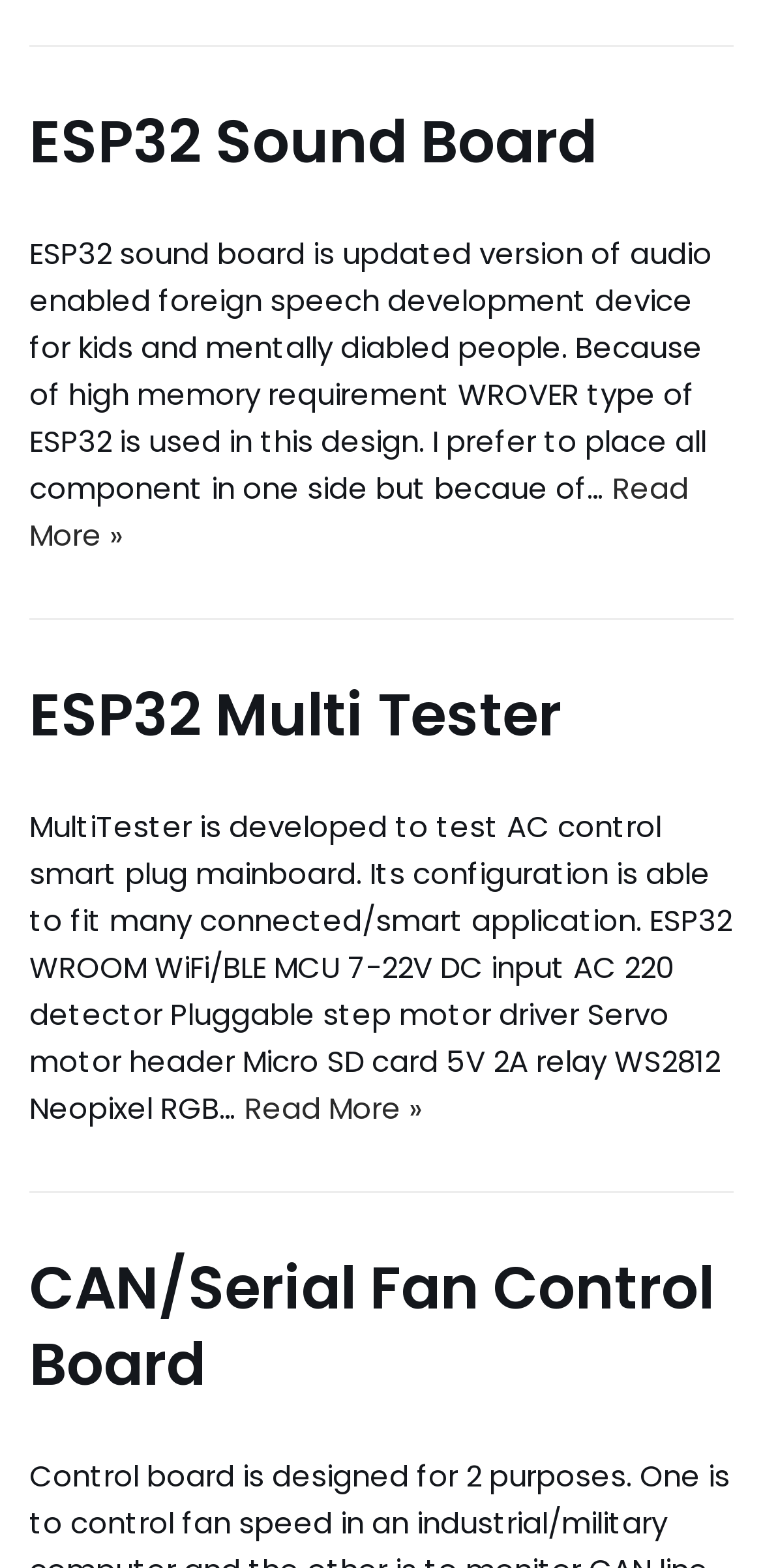Identify the bounding box coordinates for the UI element described by the following text: "Read More »ESP32 Multi Tester". Provide the coordinates as four float numbers between 0 and 1, in the format [left, top, right, bottom].

[0.321, 0.694, 0.554, 0.72]